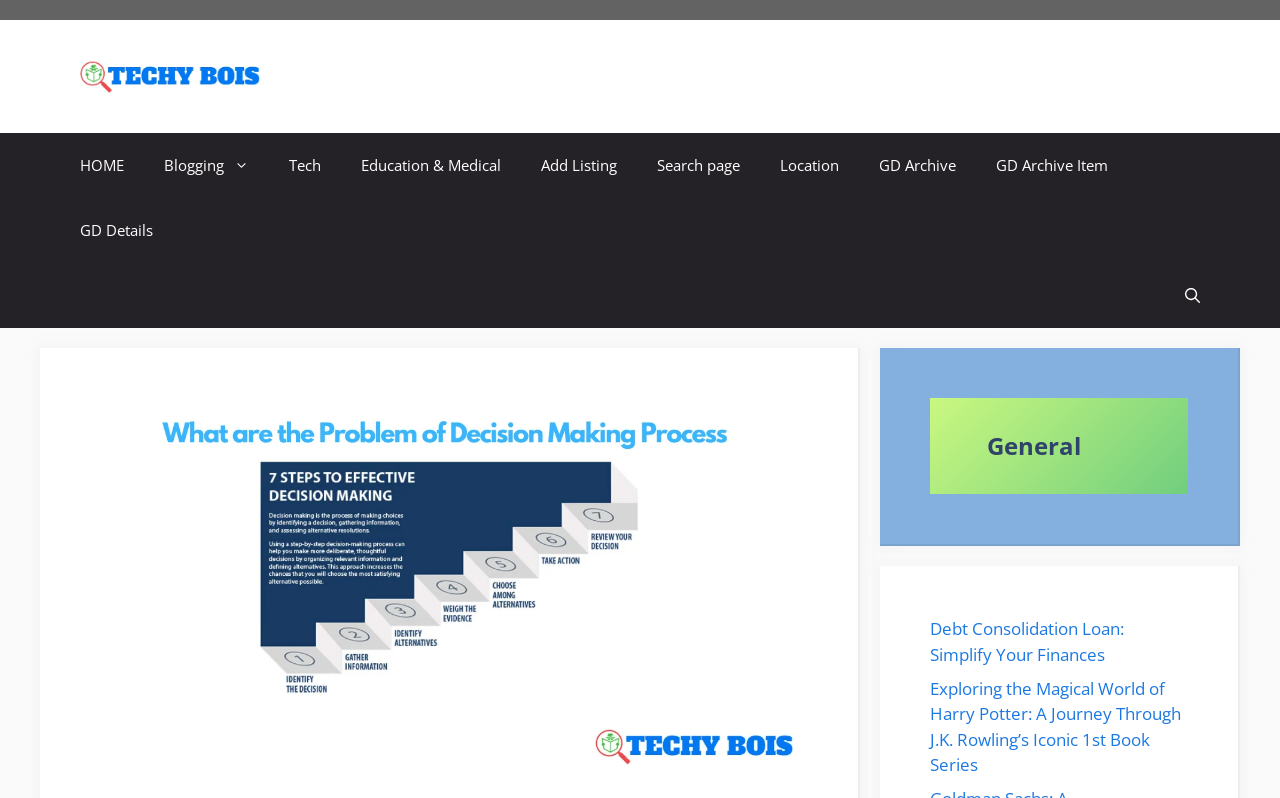Describe the entire webpage, focusing on both content and design.

The webpage is about decision making, with a focus on the problems associated with this process. At the top of the page, there is a banner with the site's name, "Techy Bois", accompanied by an image of the same name. Below the banner, there is a primary navigation menu with 9 links, including "HOME", "Blogging", "Tech", and others, which are evenly spaced and span the entire width of the page.

On the right side of the page, there is a search bar with an image of a magnifying glass, allowing users to search for specific content. Below the navigation menu, there is a large image that takes up most of the page's width, with a heading "What are the Problem of Decision Making Process" written on it.

In the bottom half of the page, there are two links to articles, one about debt consolidation loans and another about the Harry Potter book series. These links are positioned side by side, with the first one taking up about half of the page's width and the second one taking up the remaining space.